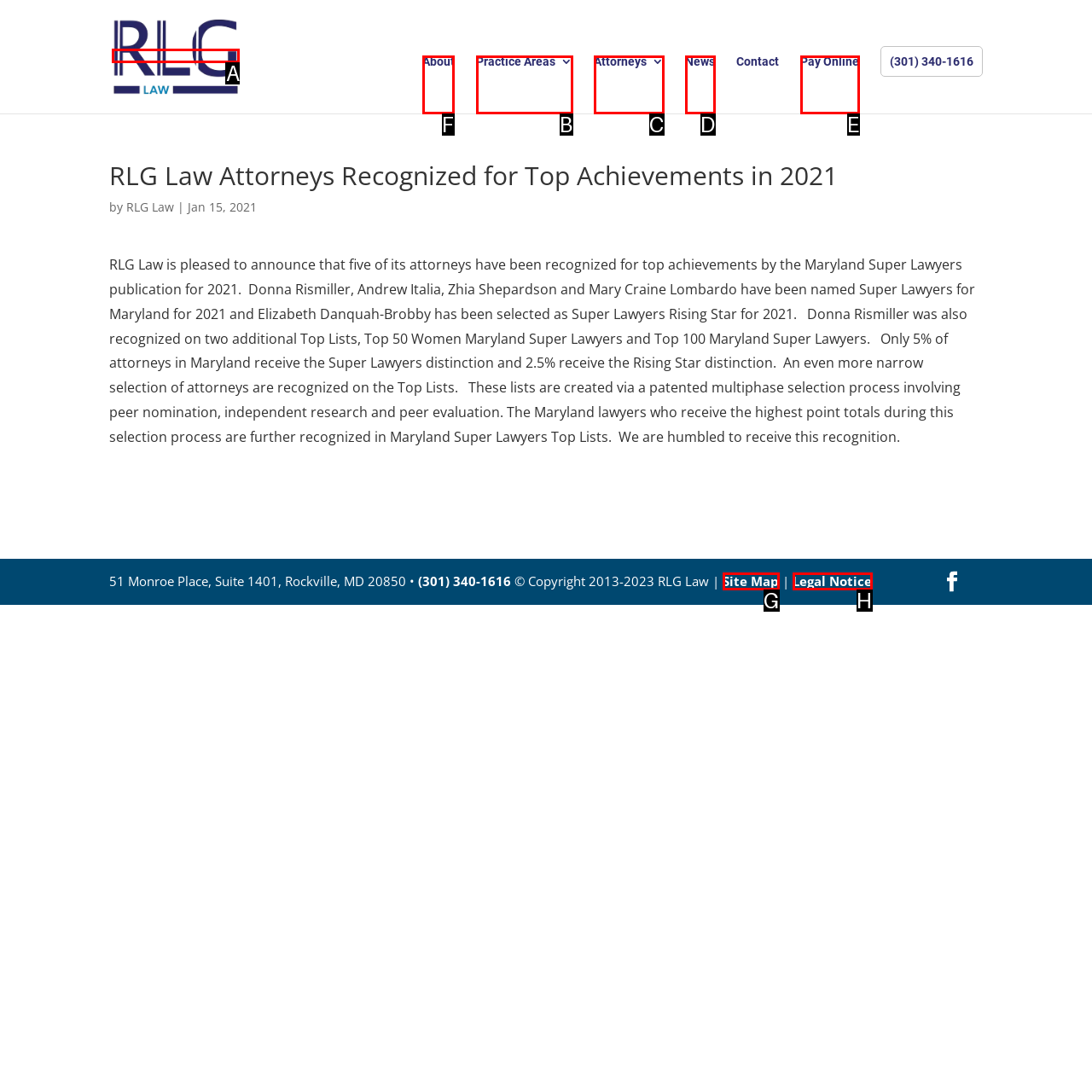Identify the correct UI element to click for this instruction: Go to the About page
Respond with the appropriate option's letter from the provided choices directly.

F